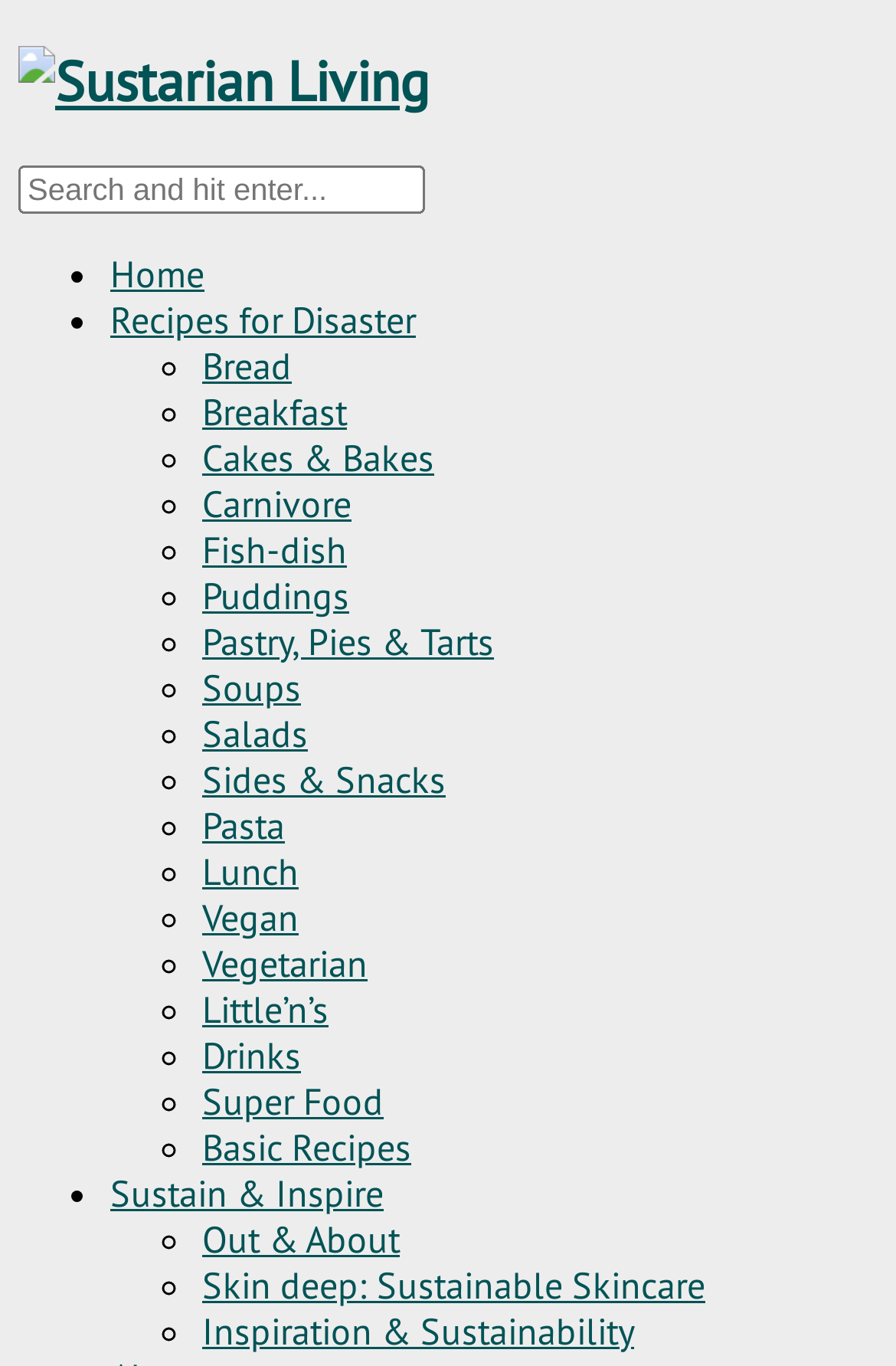Please determine the bounding box coordinates of the element to click on in order to accomplish the following task: "Click on the link to Distilled Water Uses". Ensure the coordinates are four float numbers ranging from 0 to 1, i.e., [left, top, right, bottom].

None